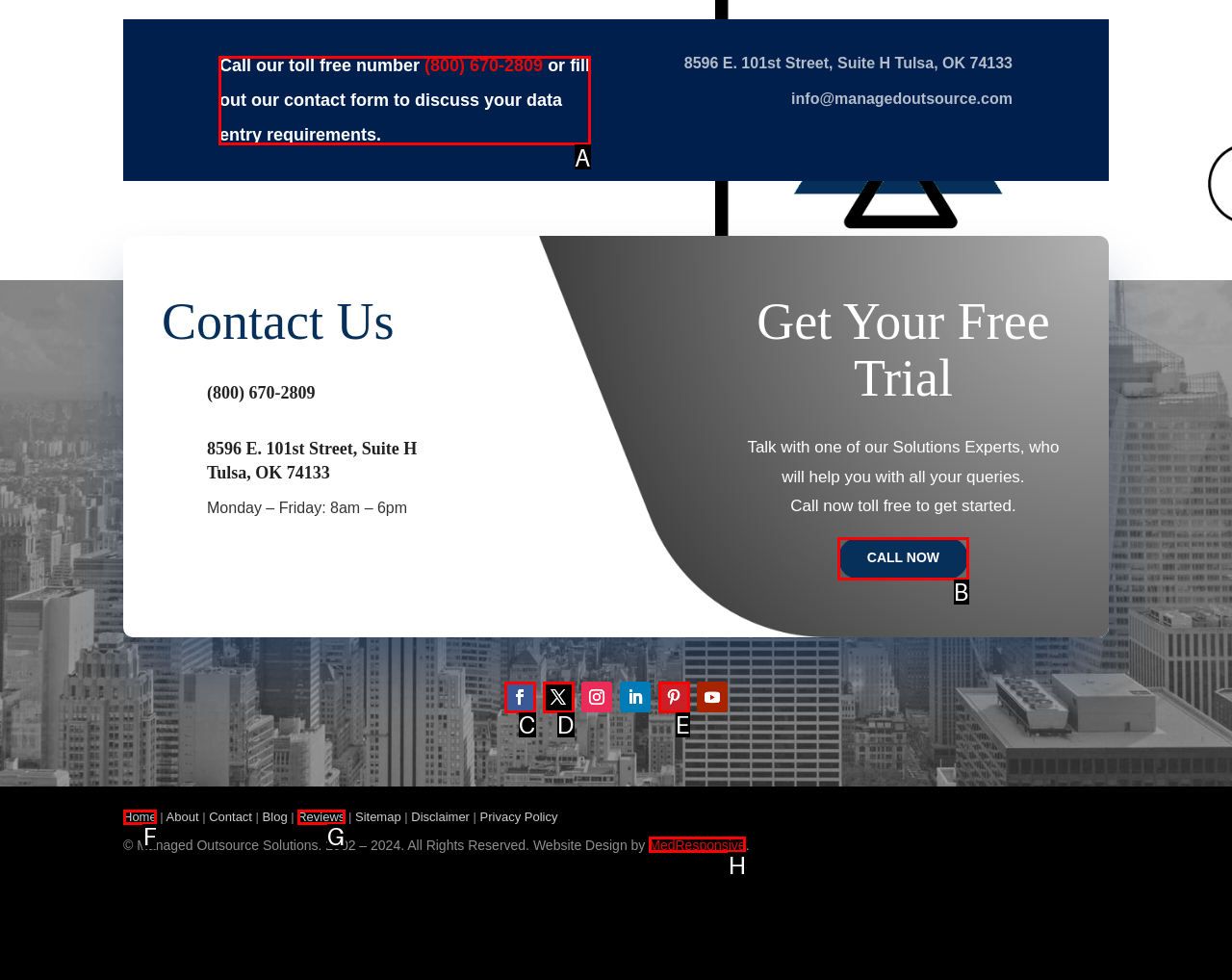Point out which UI element to click to complete this task: Fill out the contact form
Answer with the letter corresponding to the right option from the available choices.

A